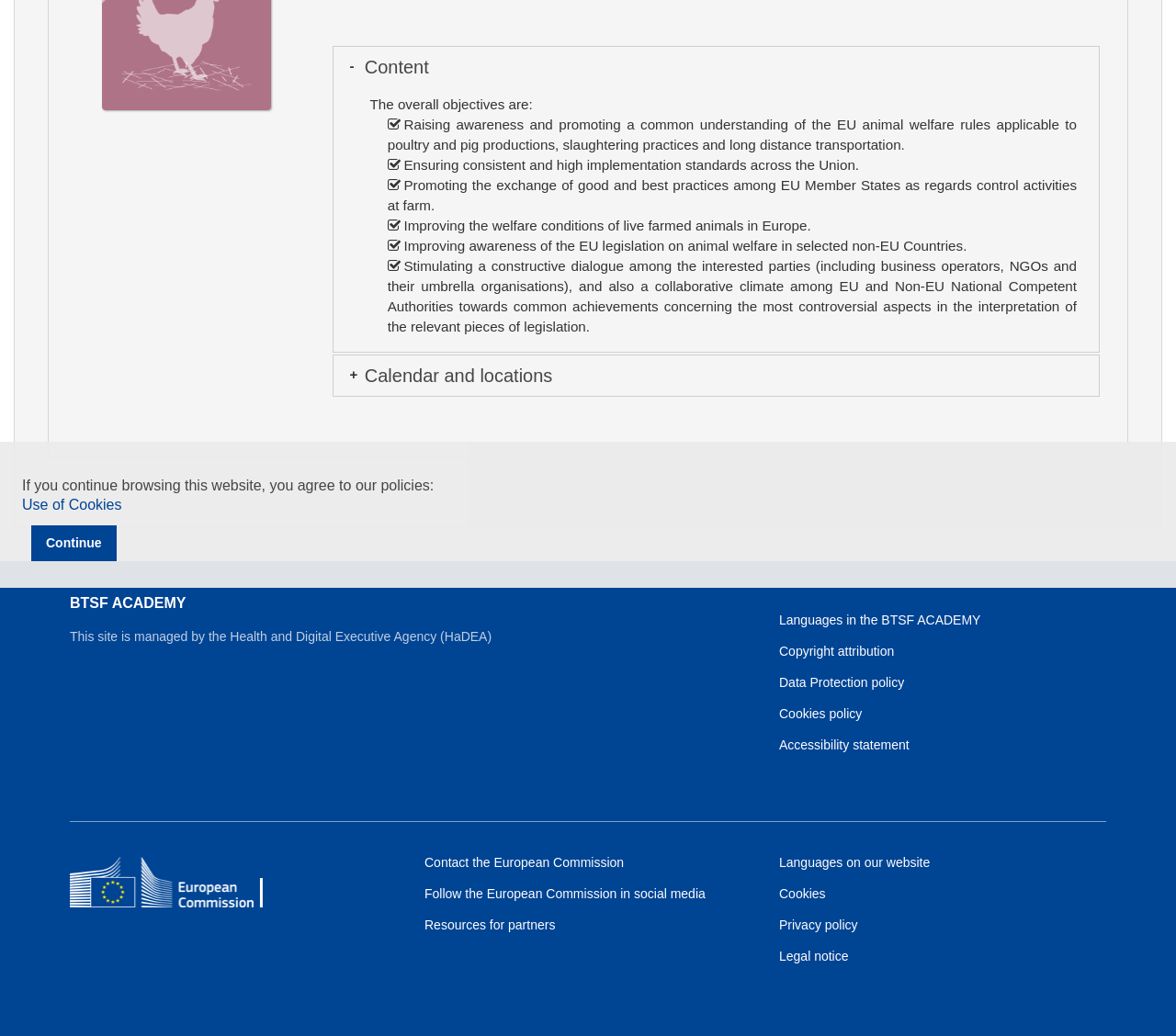Using the provided description Social Media, find the bounding box coordinates for the UI element. Provide the coordinates in (top-left x, top-left y, bottom-right x, bottom-right y) format, ensuring all values are between 0 and 1.

None